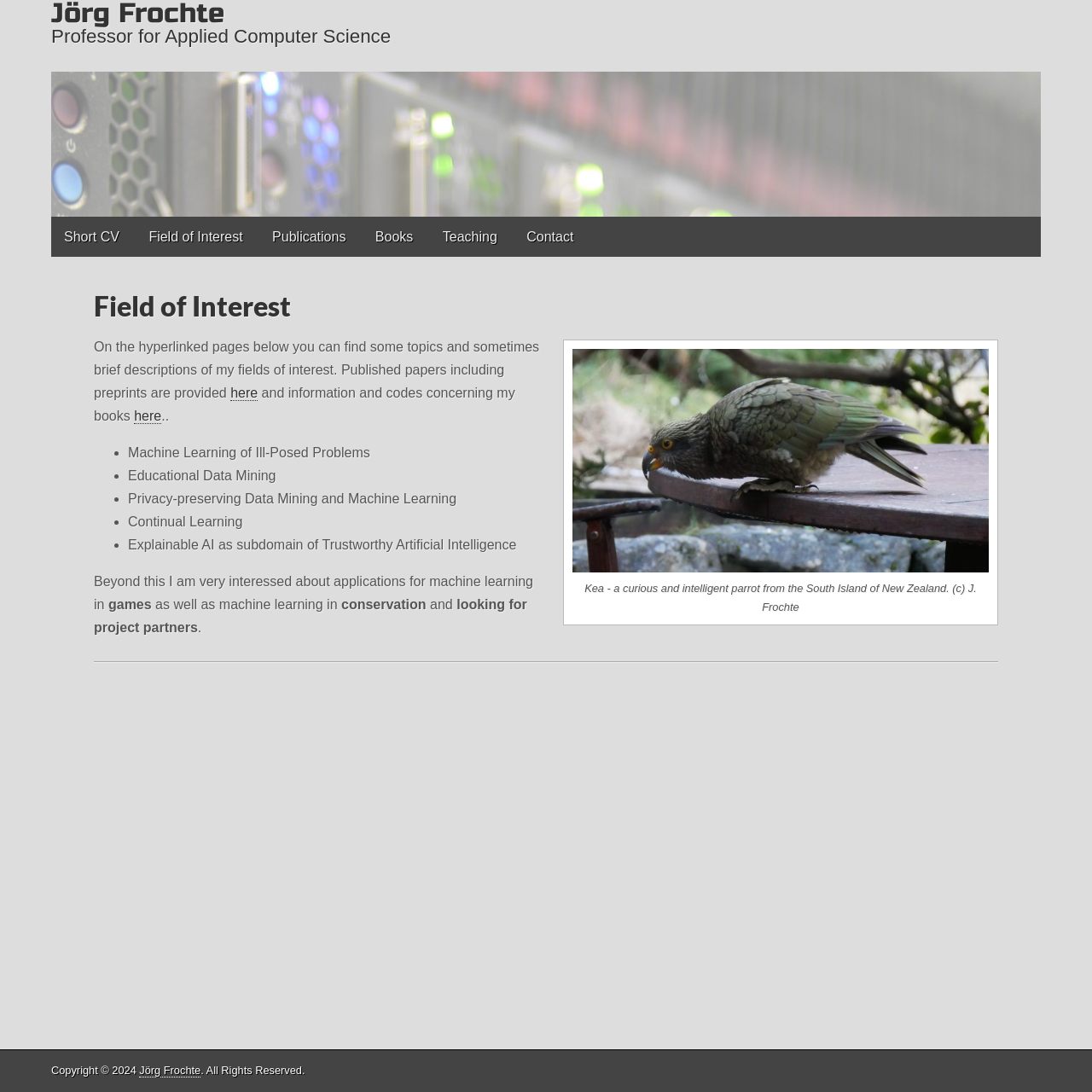Please identify the coordinates of the bounding box for the clickable region that will accomplish this instruction: "Send a message".

None